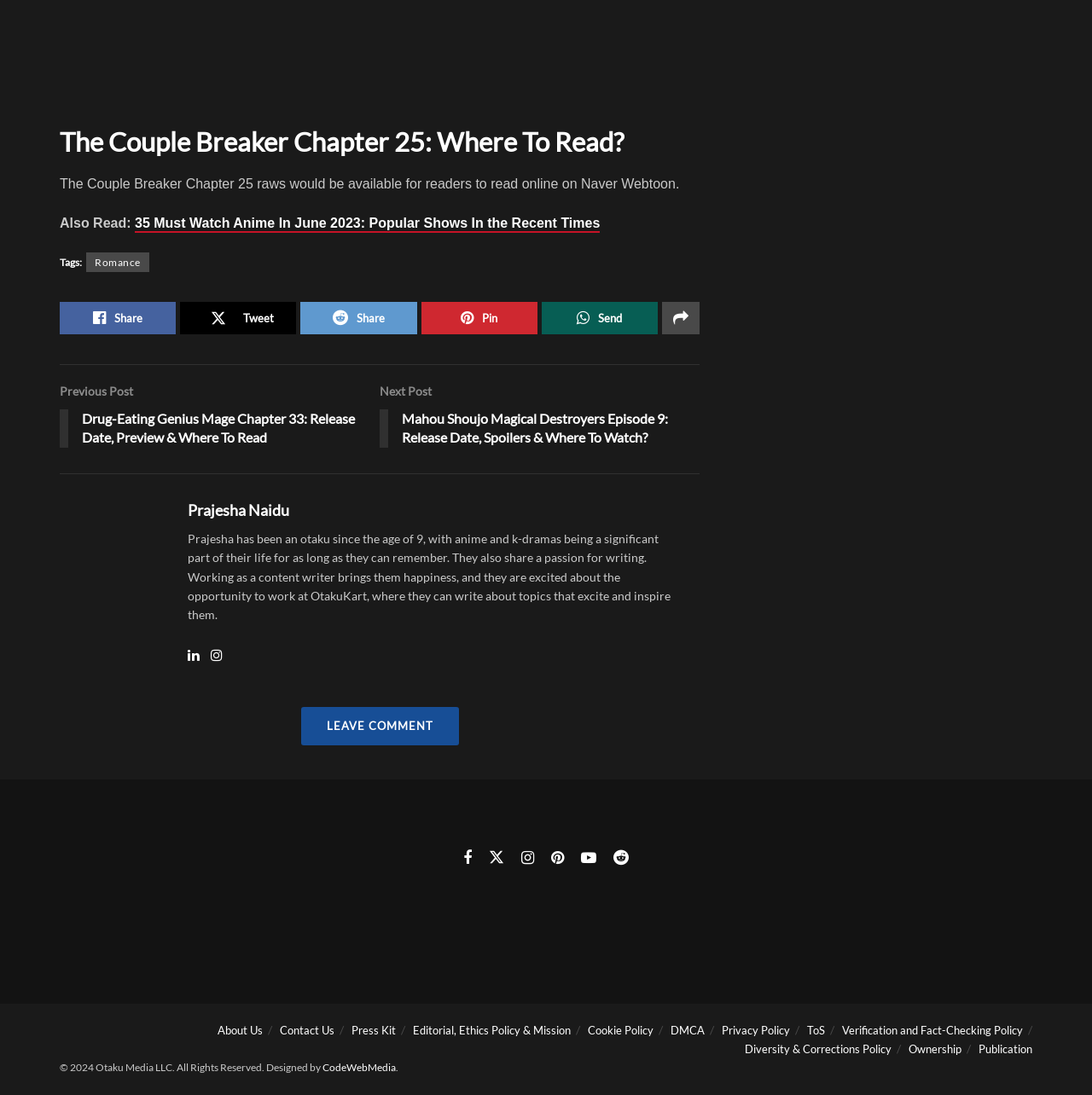Find the bounding box coordinates for the area that must be clicked to perform this action: "Share on social media".

[0.055, 0.275, 0.161, 0.305]